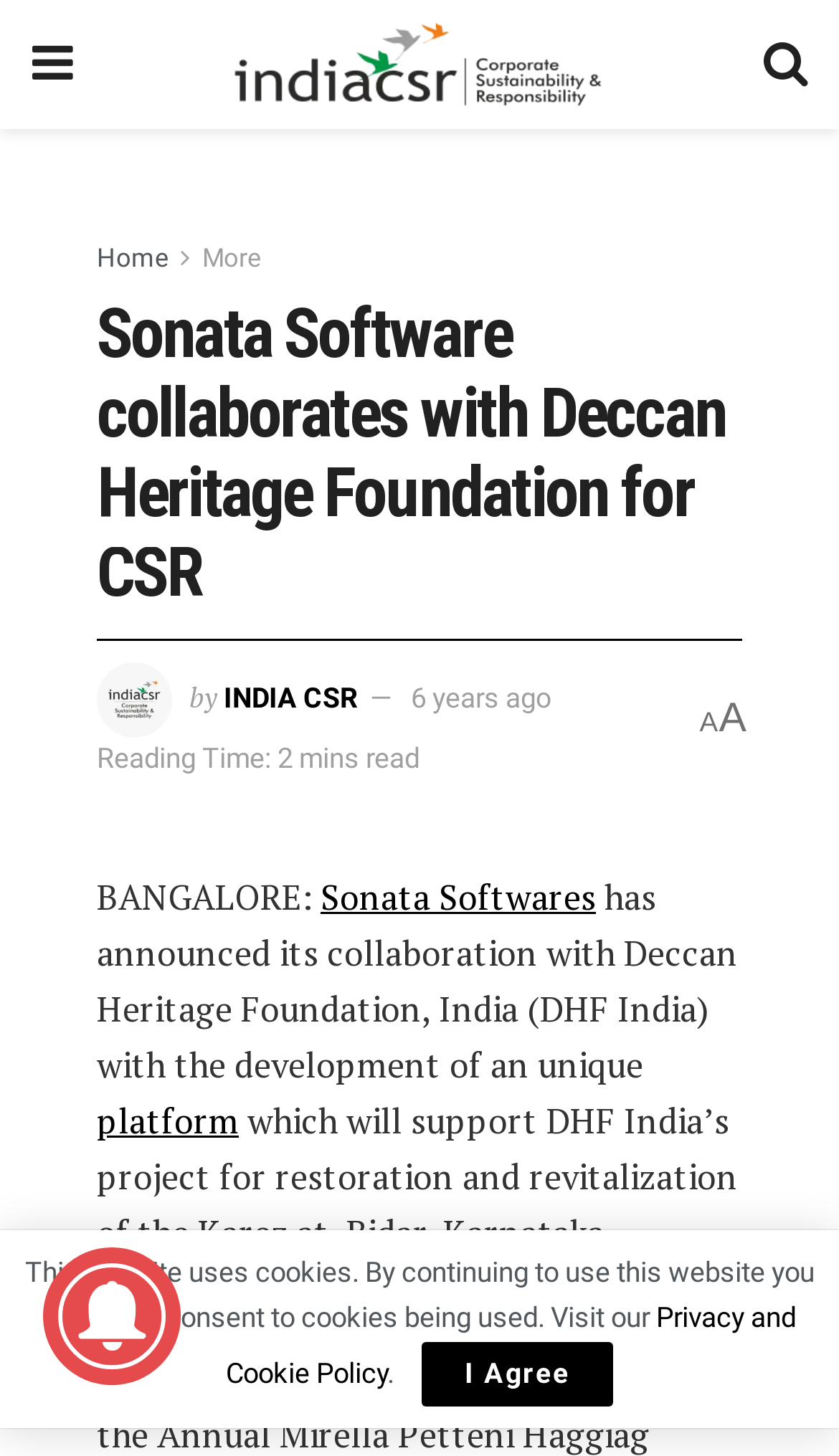Please identify the bounding box coordinates of where to click in order to follow the instruction: "Click the More link".

[0.241, 0.167, 0.31, 0.188]